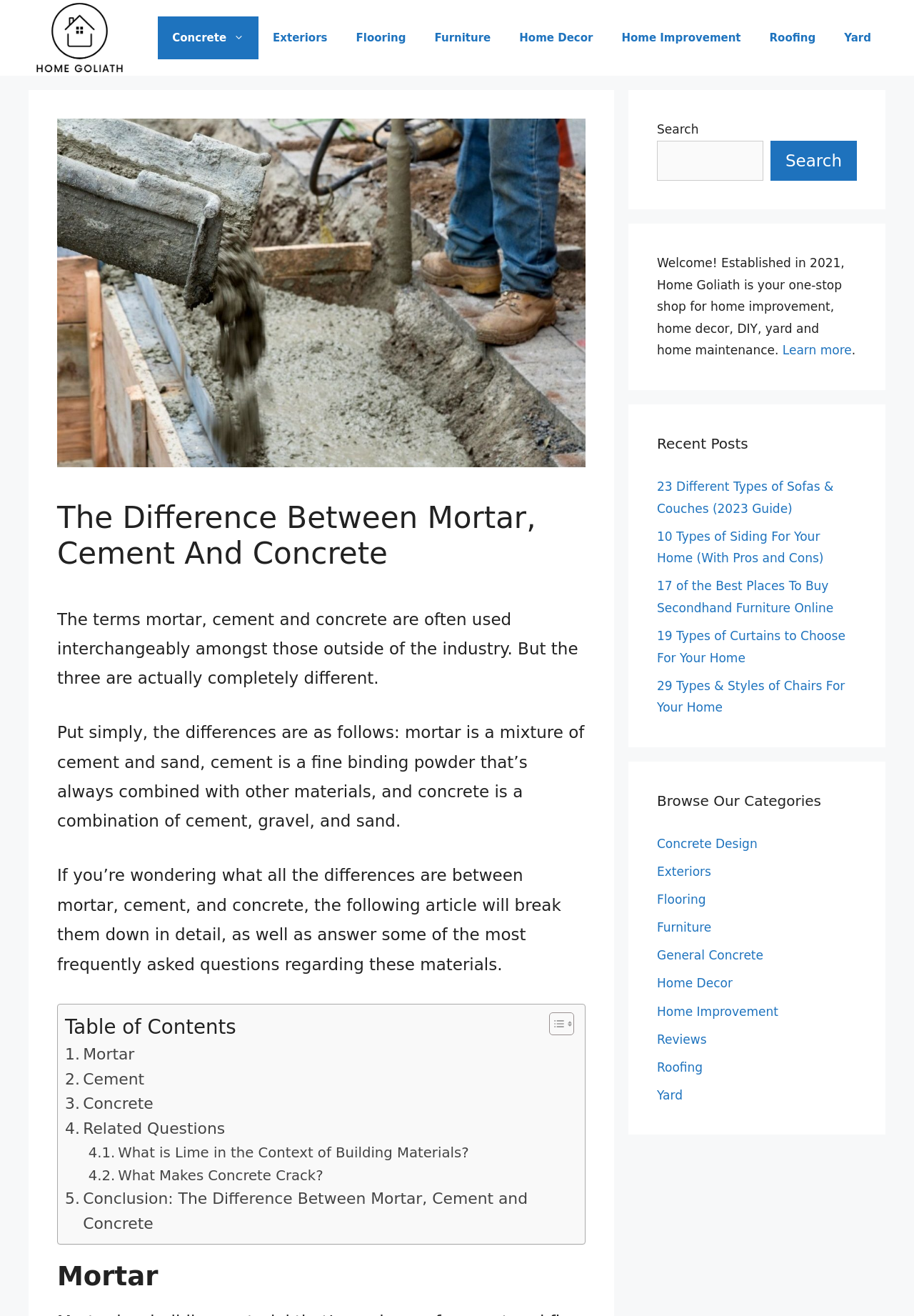Find the bounding box coordinates of the element you need to click on to perform this action: 'Check the previous post'. The coordinates should be represented by four float values between 0 and 1, in the format [left, top, right, bottom].

None